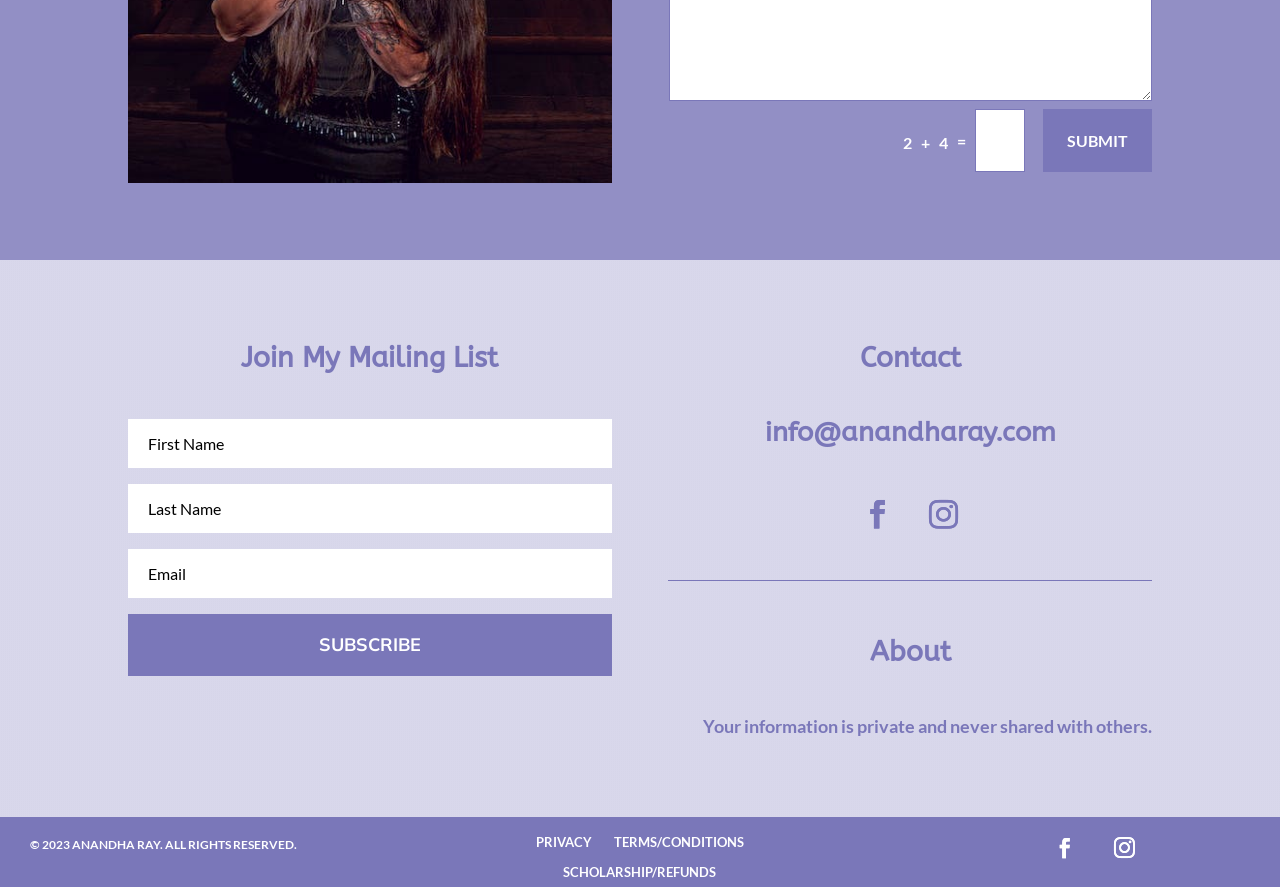Identify the bounding box for the given UI element using the description provided. Coordinates should be in the format (top-left x, top-left y, bottom-right x, bottom-right y) and must be between 0 and 1. Here is the description: name="et_pb_signup_firstname" placeholder="First Name"

[0.1, 0.472, 0.478, 0.527]